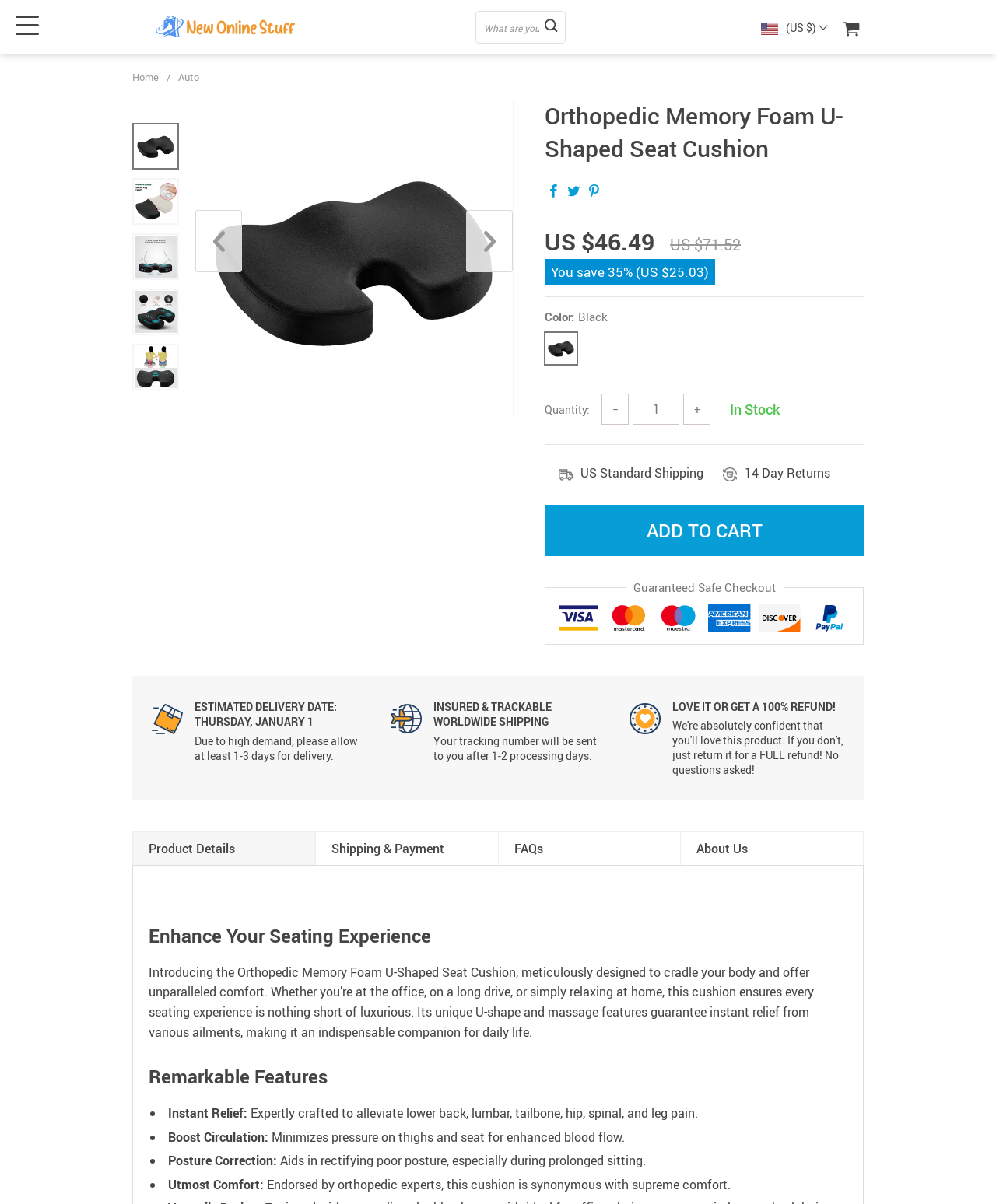What is the primary benefit of the Orthopedic Memory Foam U-Shaped Seat Cushion?
Using the screenshot, give a one-word or short phrase answer.

Instant relief from pain